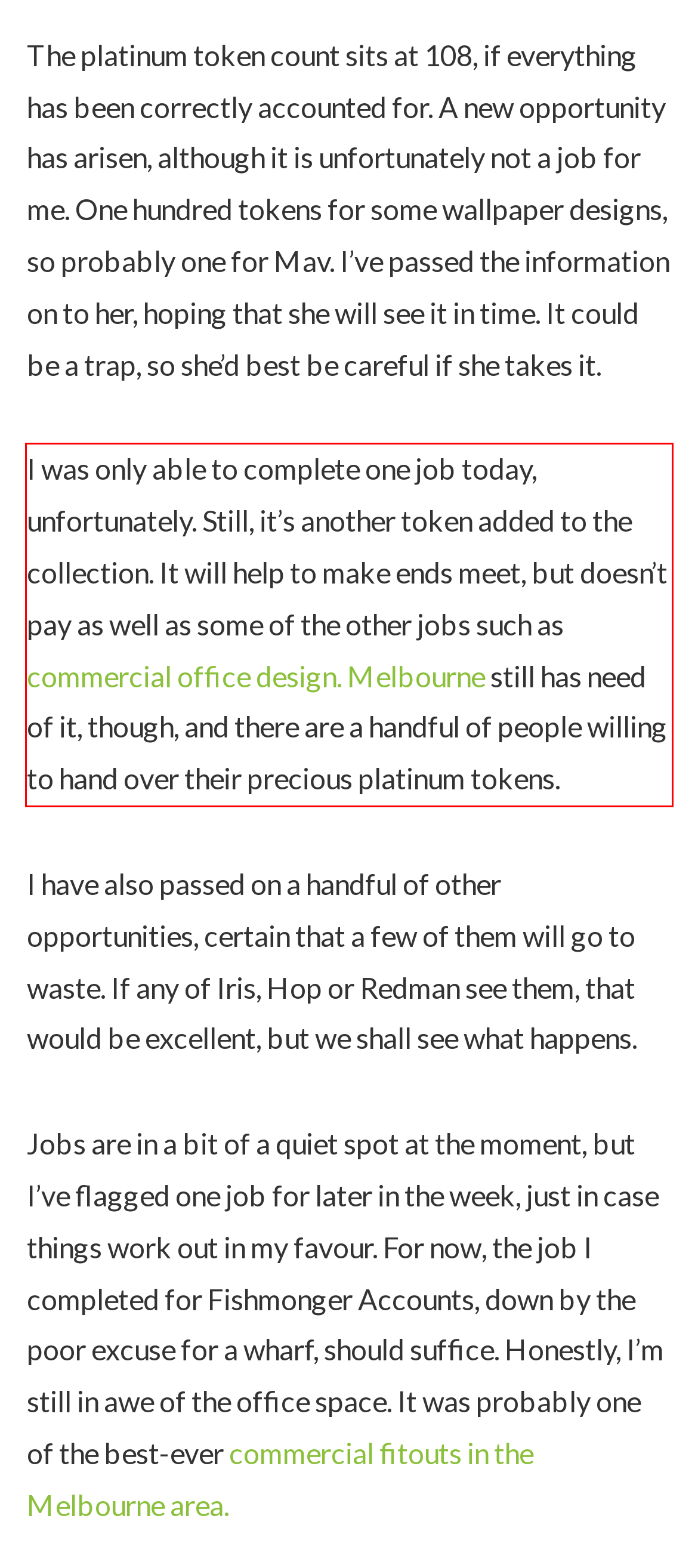Within the provided webpage screenshot, find the red rectangle bounding box and perform OCR to obtain the text content.

I was only able to complete one job today, unfortunately. Still, it’s another token added to the collection. It will help to make ends meet, but doesn’t pay as well as some of the other jobs such as commercial office design. Melbourne still has need of it, though, and there are a handful of people willing to hand over their precious platinum tokens.